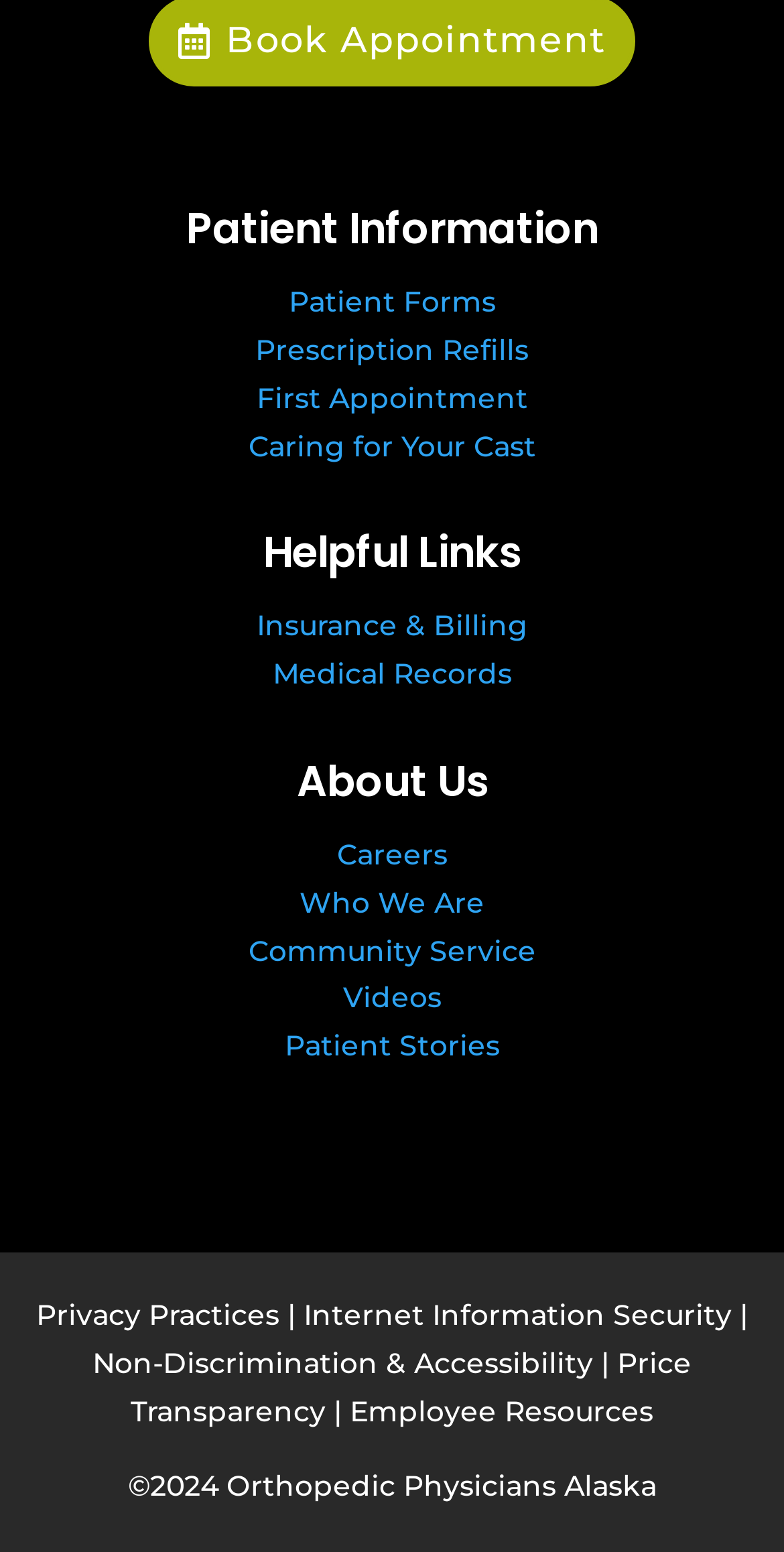Based on what you see in the screenshot, provide a thorough answer to this question: How many links are provided at the bottom of the webpage?

At the bottom of the webpage, there are several links provided. By counting these links, we can determine that there are five links: 'Privacy Practices', 'Internet Information Security', 'Non-Discrimination & Accessibility', 'Price Transparency', and 'Employee Resources'.